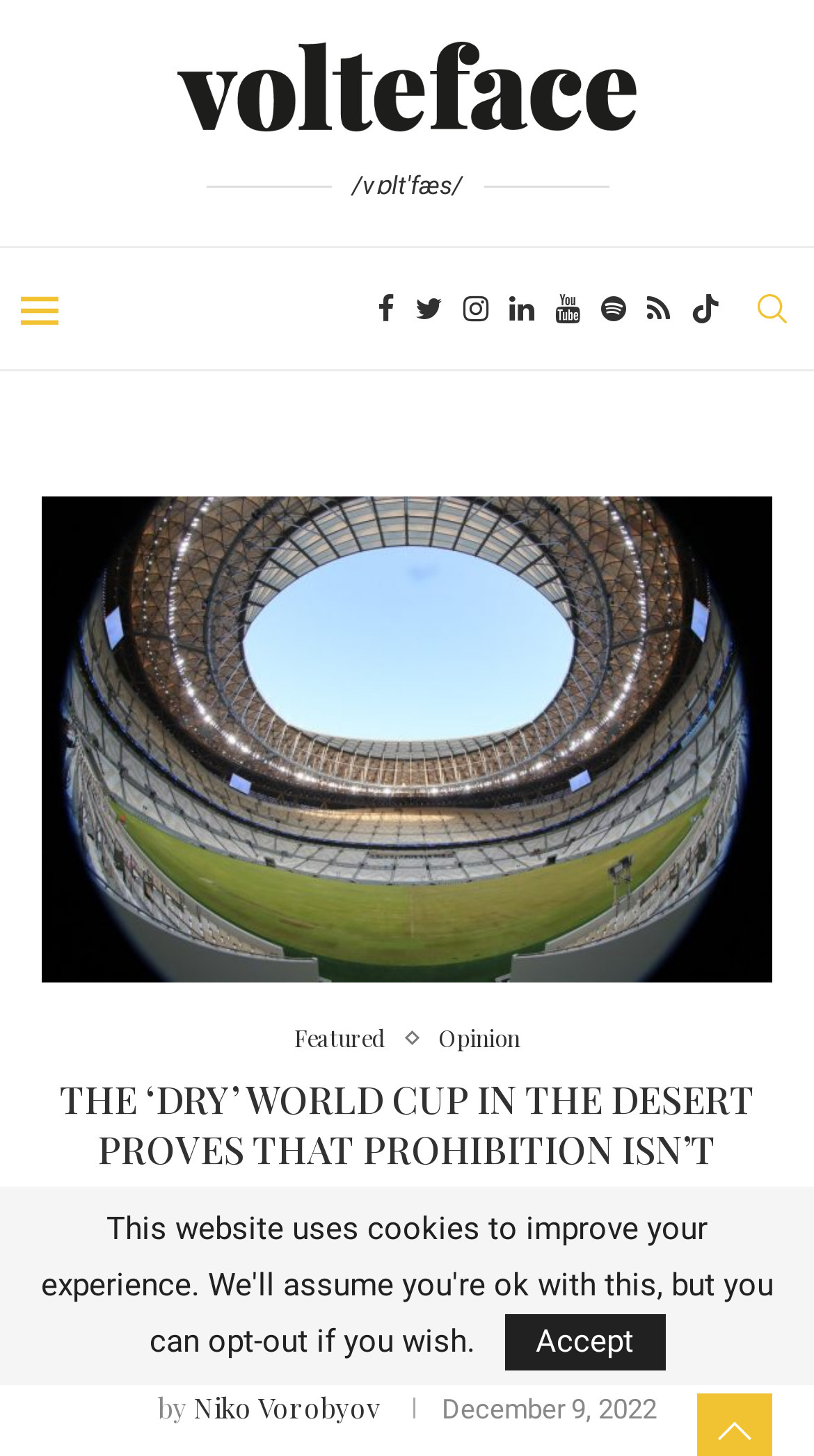Locate the bounding box of the UI element based on this description: "Niko Vorobyov". Provide four float numbers between 0 and 1 as [left, top, right, bottom].

[0.237, 0.954, 0.465, 0.978]